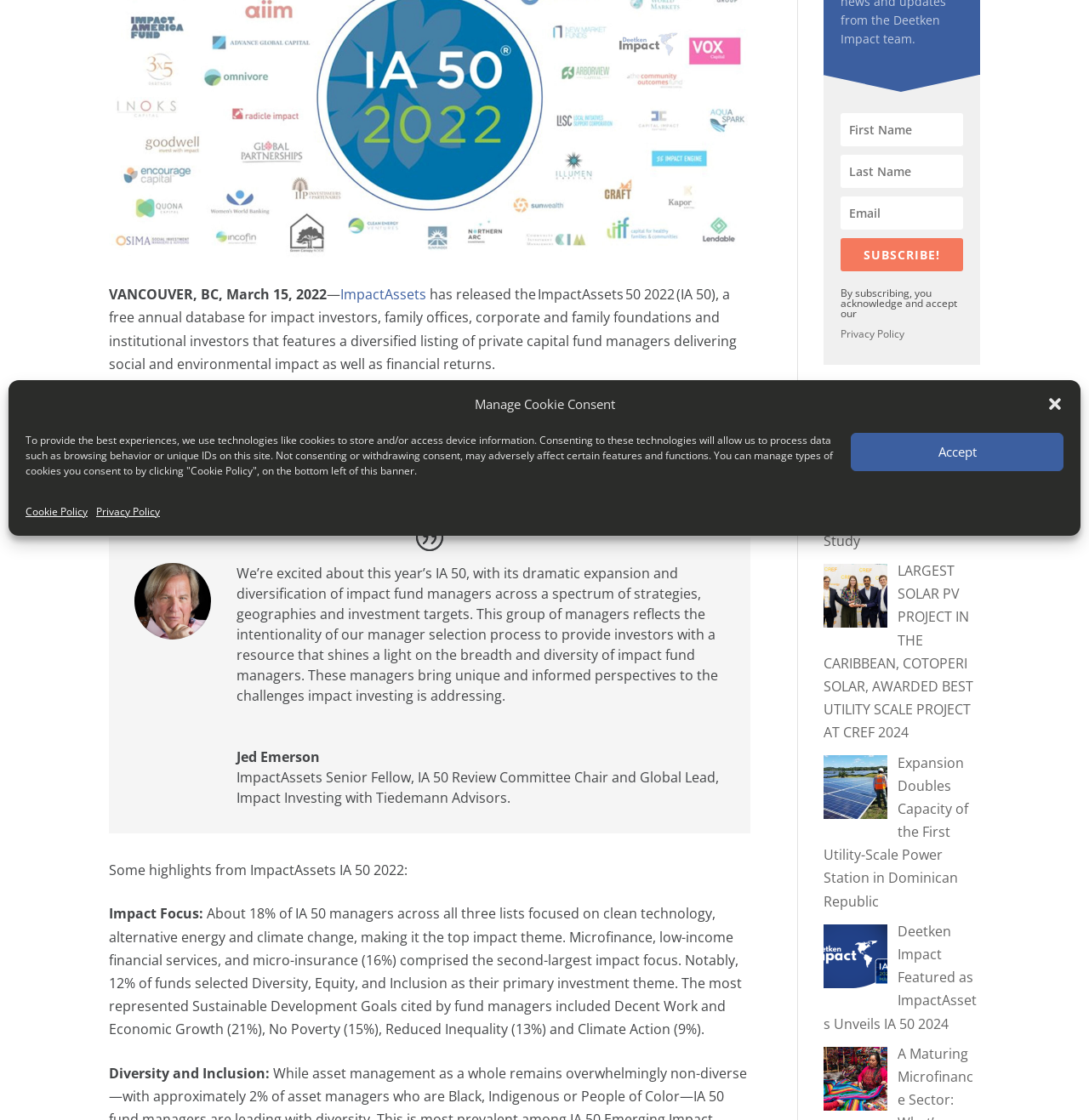Identify the bounding box coordinates for the UI element mentioned here: "placeholder="First Name"". Provide the coordinates as four float values between 0 and 1, i.e., [left, top, right, bottom].

[0.772, 0.101, 0.884, 0.131]